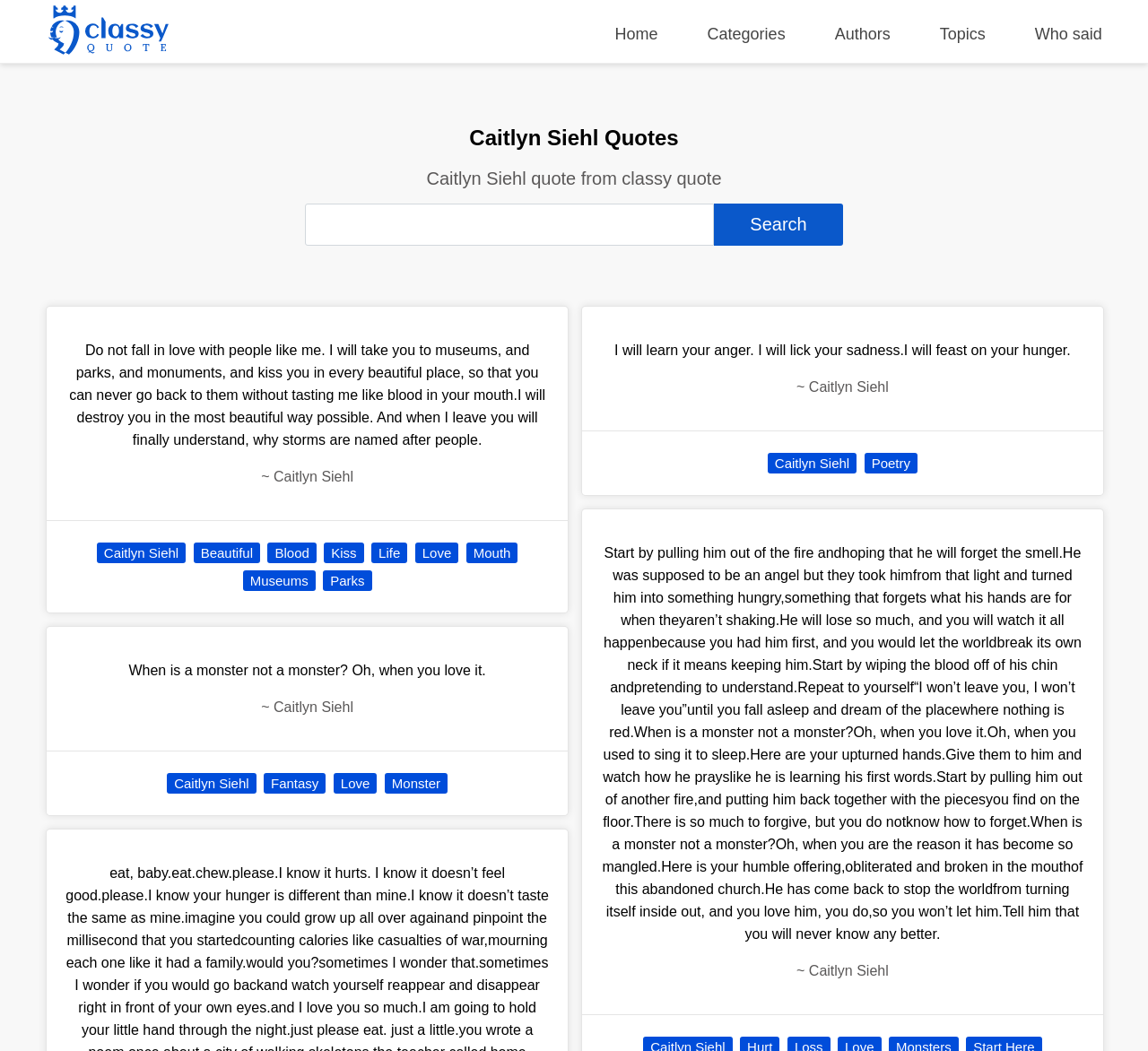Locate the bounding box coordinates of the clickable part needed for the task: "View Patient Relations".

None